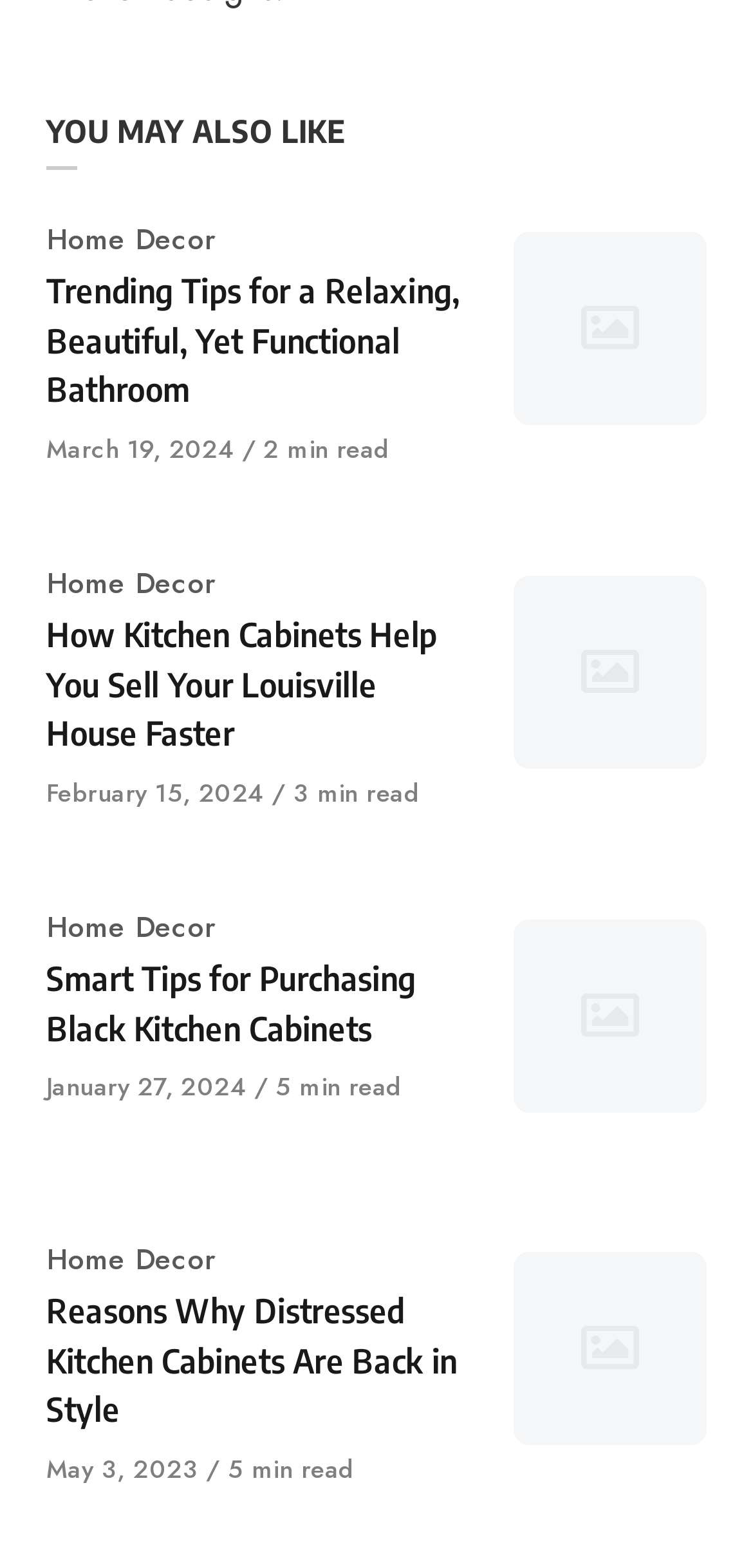What is the title of the second article?
Please provide a single word or phrase as the answer based on the screenshot.

How Kitchen Cabinets Help You Sell Your Louisville House Faster